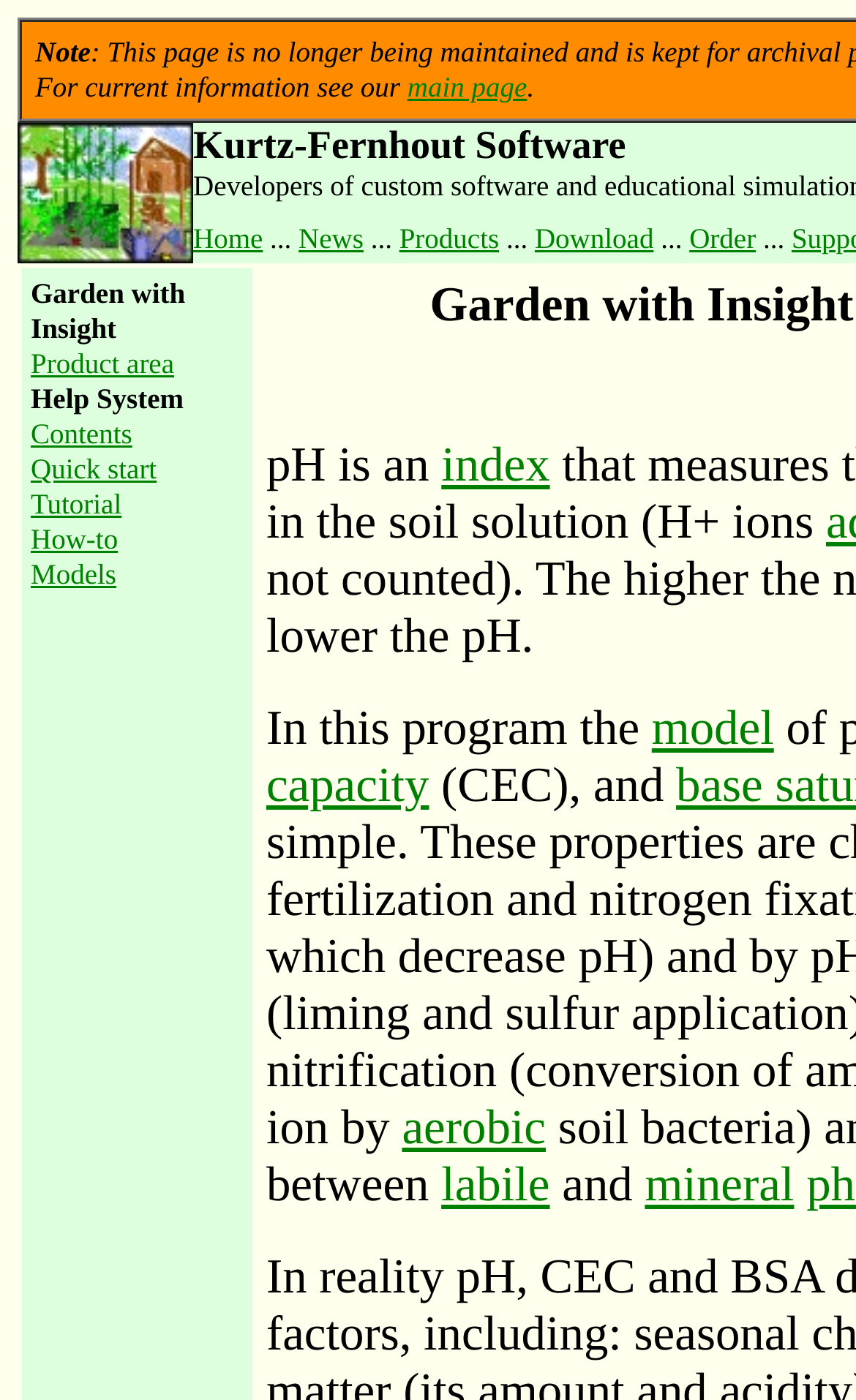Answer the question below with a single word or a brief phrase: 
What are the main navigation links?

Home, News, Products, Download, Order